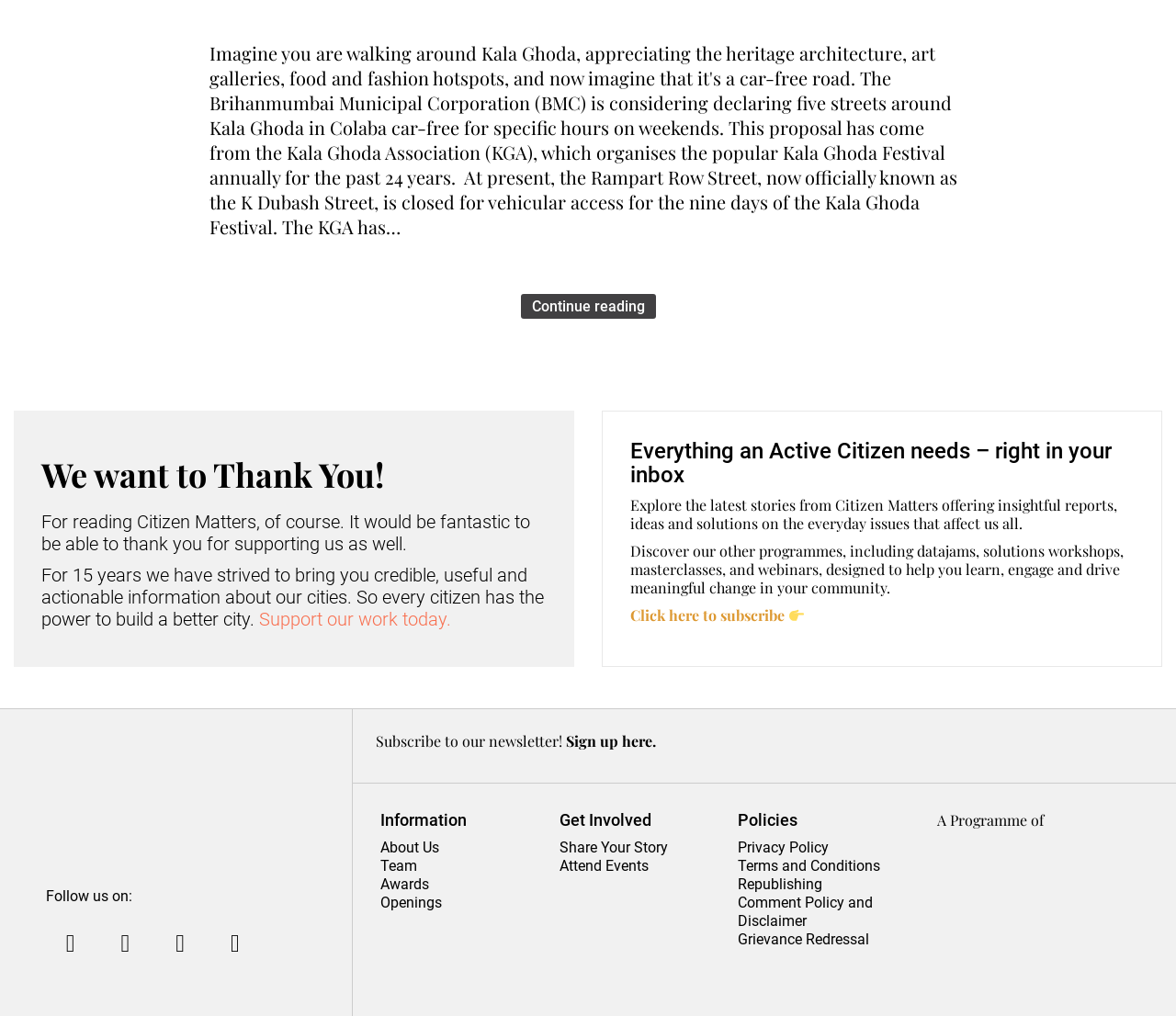How can users follow Citizen Matters on social media?
Please provide a comprehensive and detailed answer to the question.

The webpage provides links to follow Citizen Matters on various social media platforms, including Instagram, Facebook, Linkedin, and Youtube, allowing users to stay updated about their work and activities.